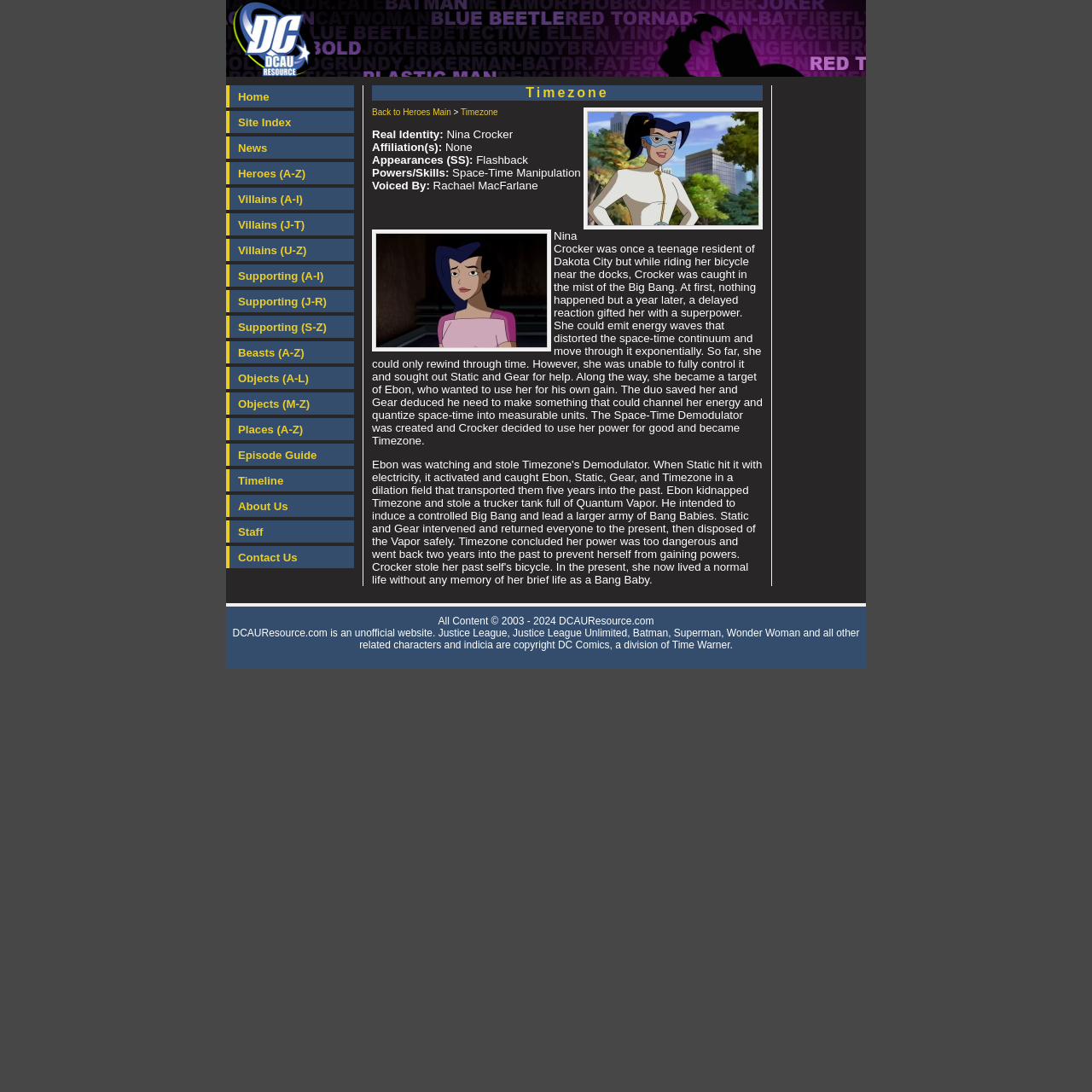Provide a thorough summary of the webpage.

This webpage is a resource website for information on the popular series, Batman: The Animated Series, Justice League Unlimited, and its predecessor series, Justice League. At the top left of the page, there is a logo image of "DCAUResource.com" with a navigation menu consisting of 18 links, including "Home", "Site Index", "News", and others, arranged vertically. 

Below the navigation menu, there is a heading "Timezone" and a link "Back to Heroes Main" on the left, with a small image on the right. 

The main content of the page is about the character "Timezone", with details such as real identity, affiliation, appearances, powers, and skills. There are three images on the page, one of which is a large image that takes up most of the width of the page. 

The text content is organized into sections with clear headings, making it easy to read and understand. The text describes Timezone's backstory, including how she gained her superpower and how she decided to use it for good. 

At the bottom of the page, there are two copyright notices, one for the website content and another for the DC Comics characters and indicia.